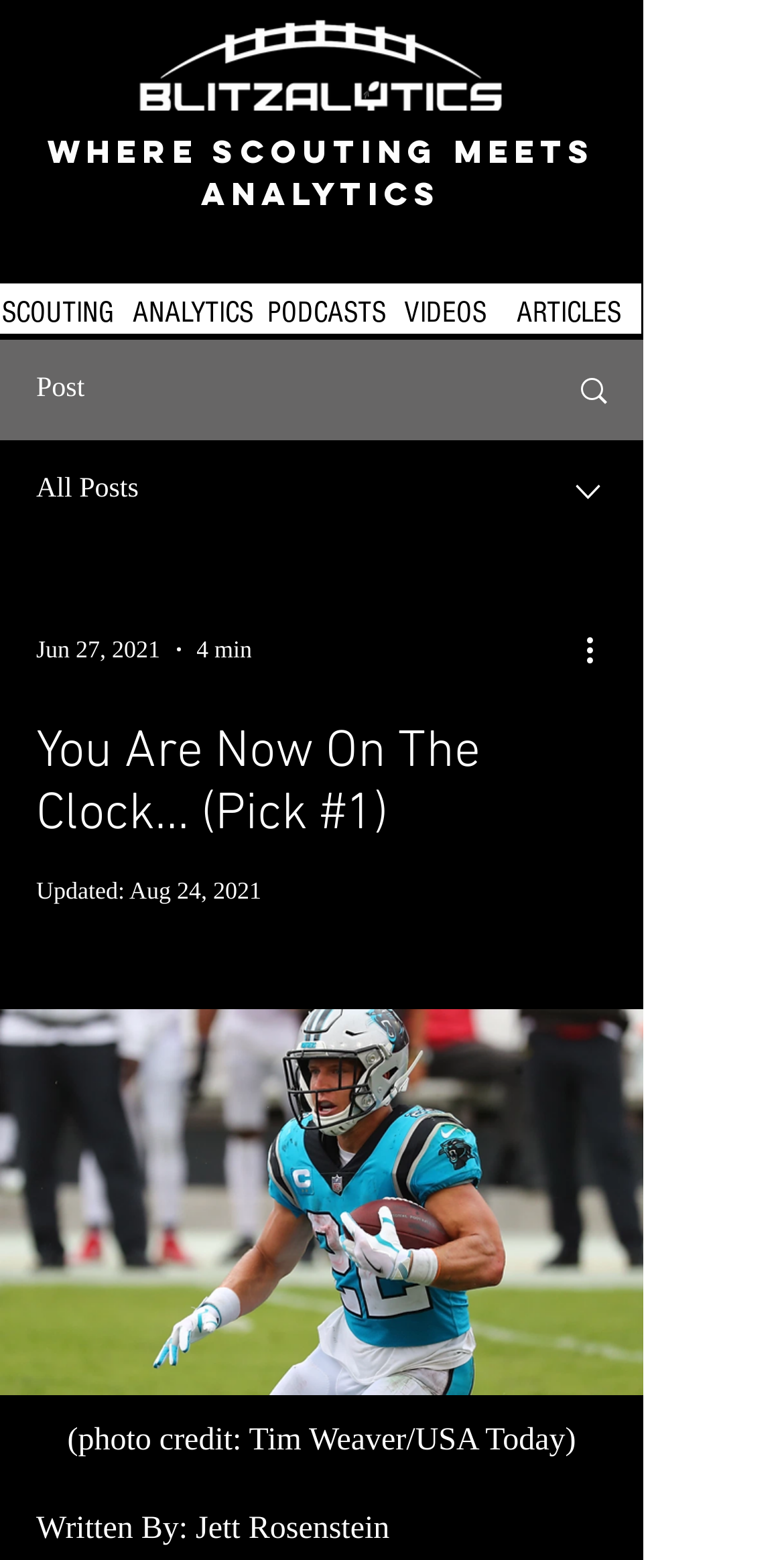Identify the bounding box coordinates for the element that needs to be clicked to fulfill this instruction: "Click on the More actions button". Provide the coordinates in the format of four float numbers between 0 and 1: [left, top, right, bottom].

[0.738, 0.401, 0.8, 0.432]